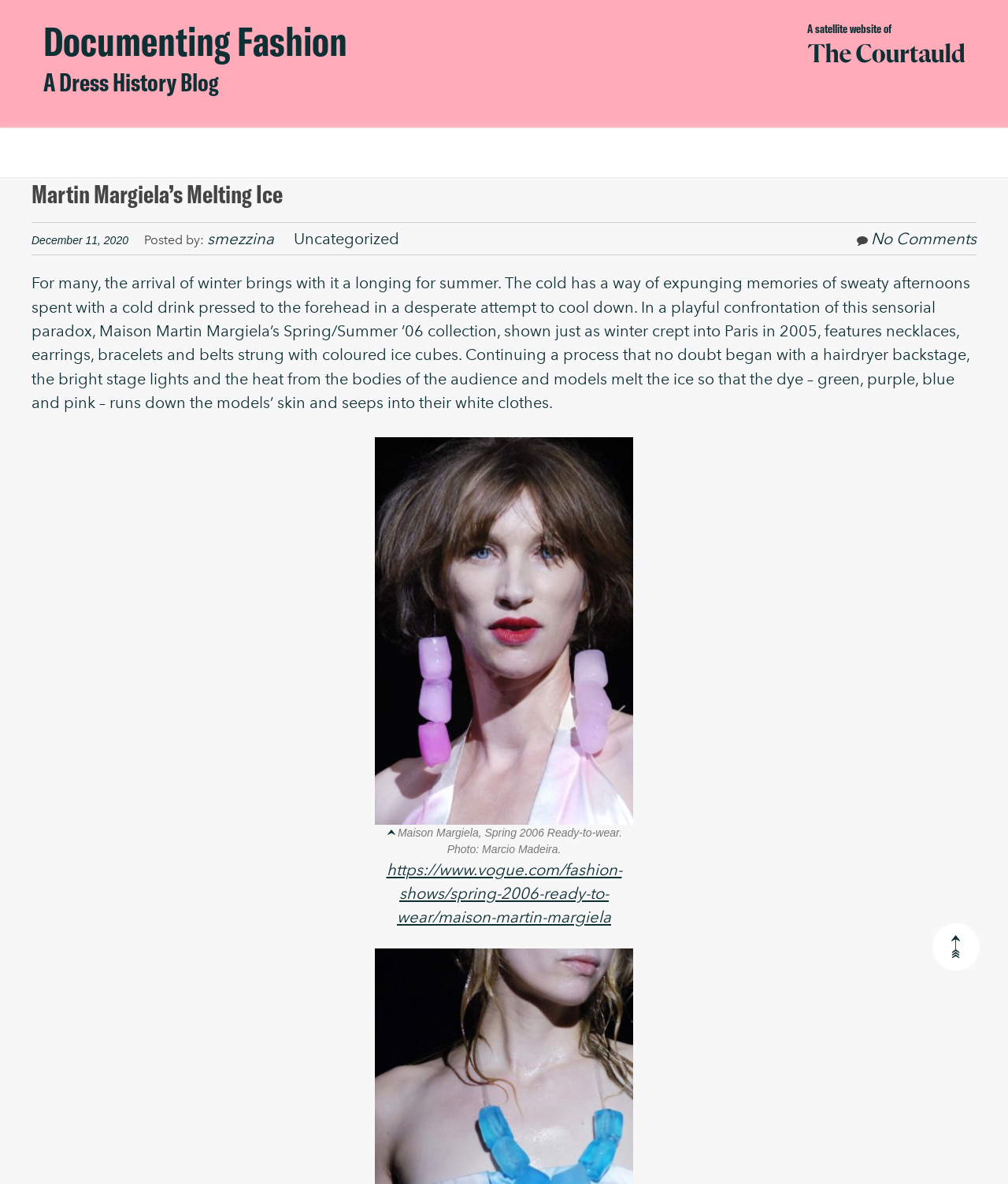What is the season featured in the fashion collection?
Based on the screenshot, respond with a single word or phrase.

Spring/Summer